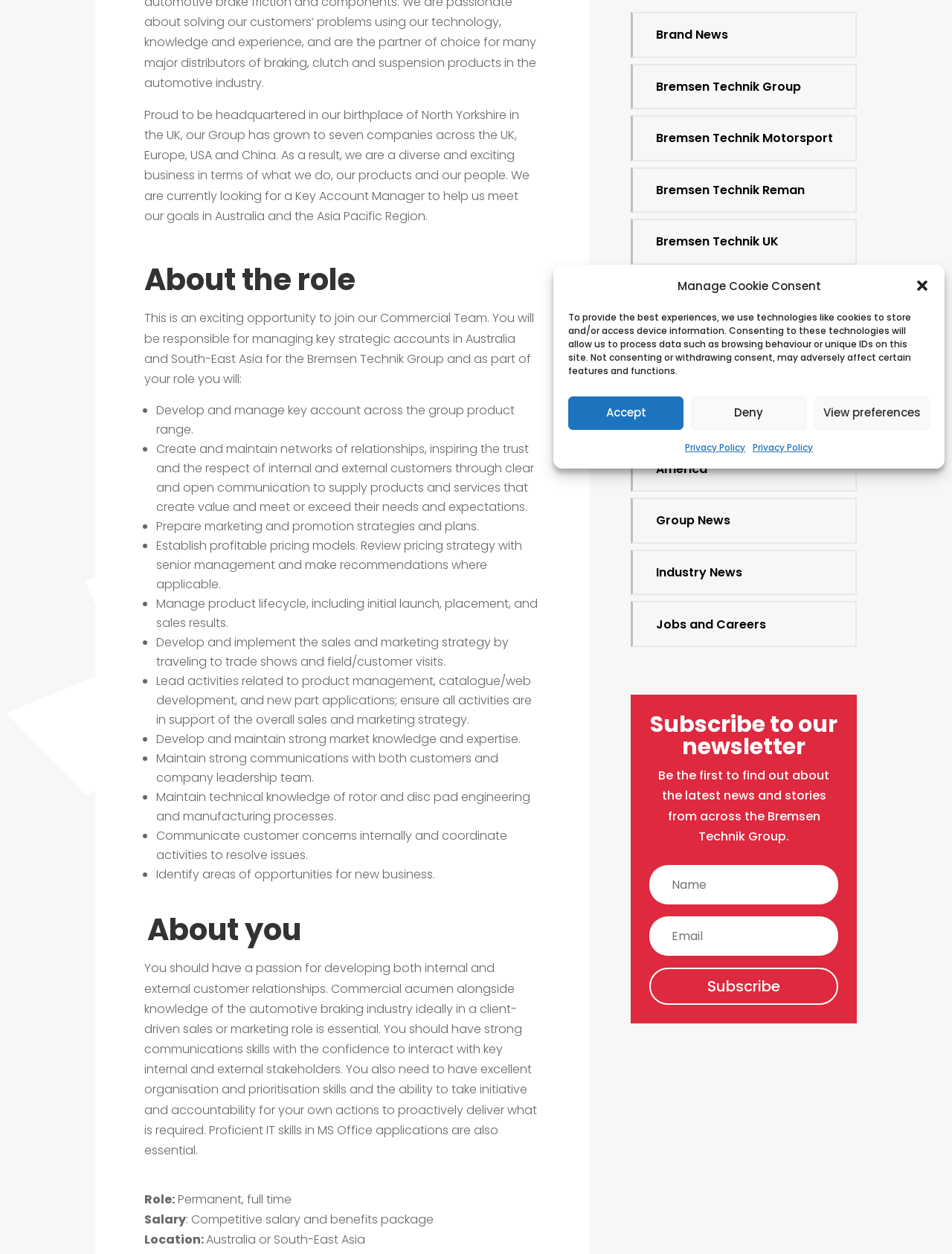Find the bounding box coordinates for the HTML element specified by: "Celerity Systems North America".

[0.663, 0.34, 0.9, 0.392]